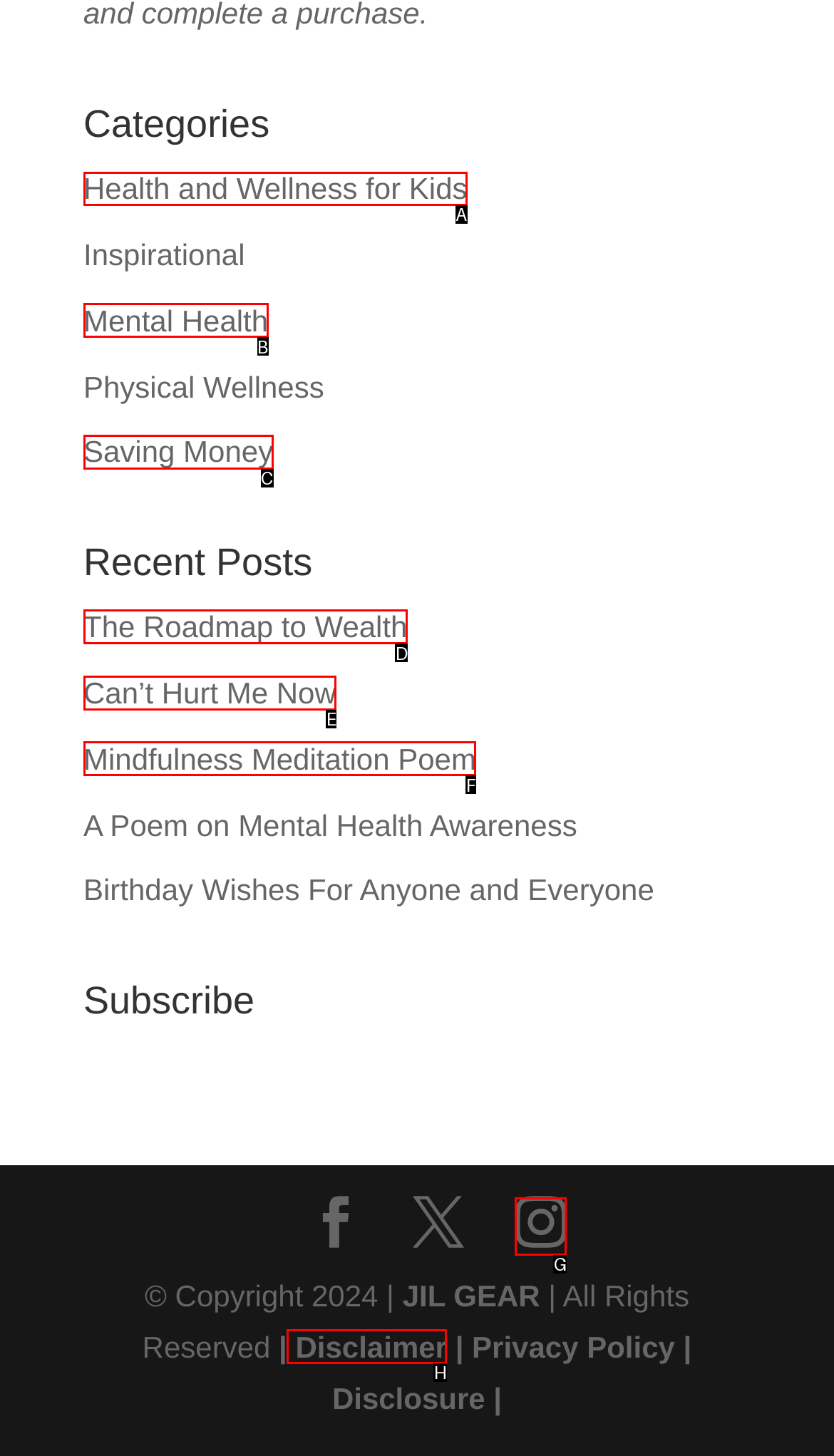Select the appropriate HTML element to click on to finish the task: View Health and Wellness for Kids category.
Answer with the letter corresponding to the selected option.

A